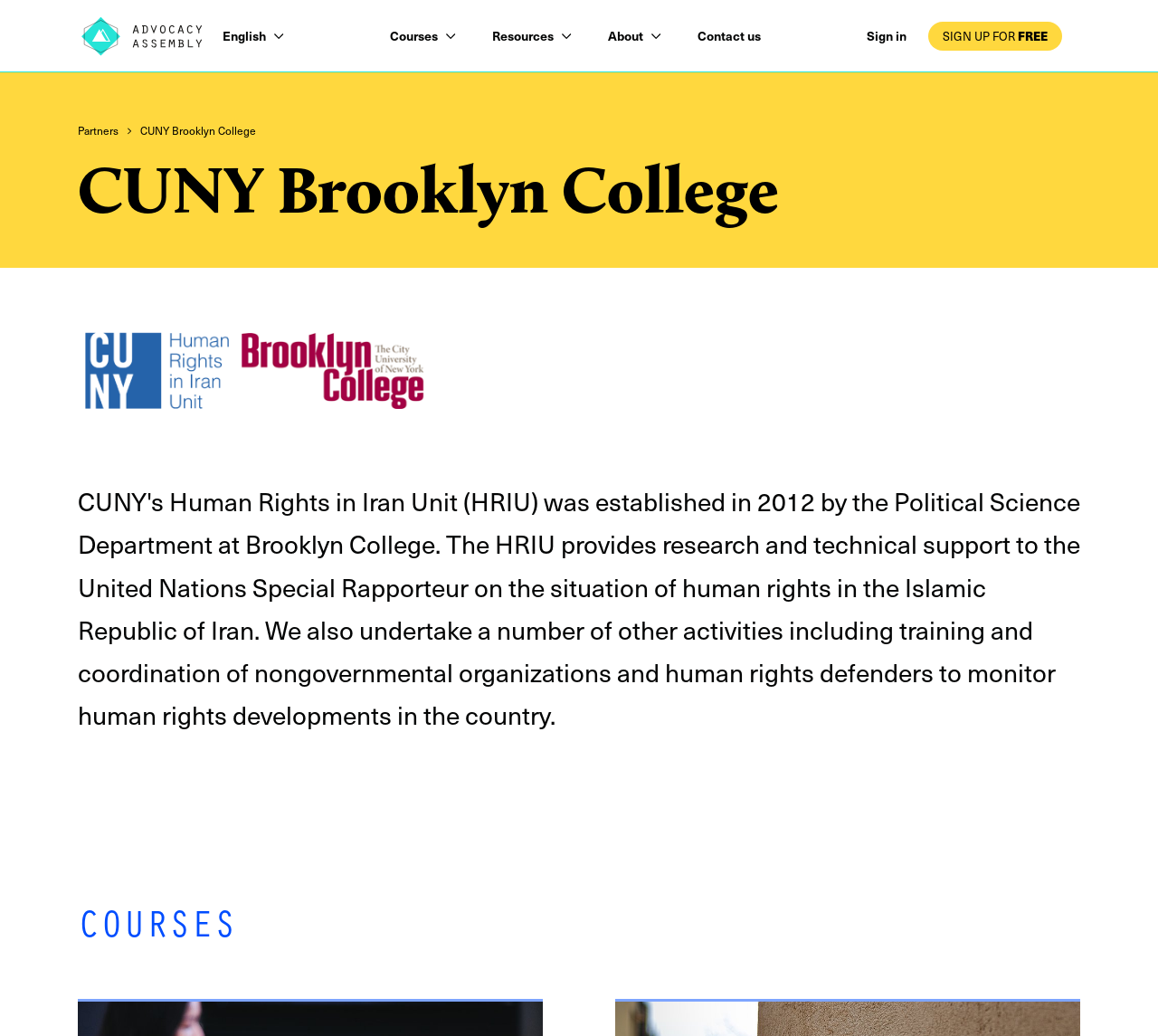Identify the bounding box coordinates for the element you need to click to achieve the following task: "Sign up for free". The coordinates must be four float values ranging from 0 to 1, formatted as [left, top, right, bottom].

[0.802, 0.021, 0.917, 0.049]